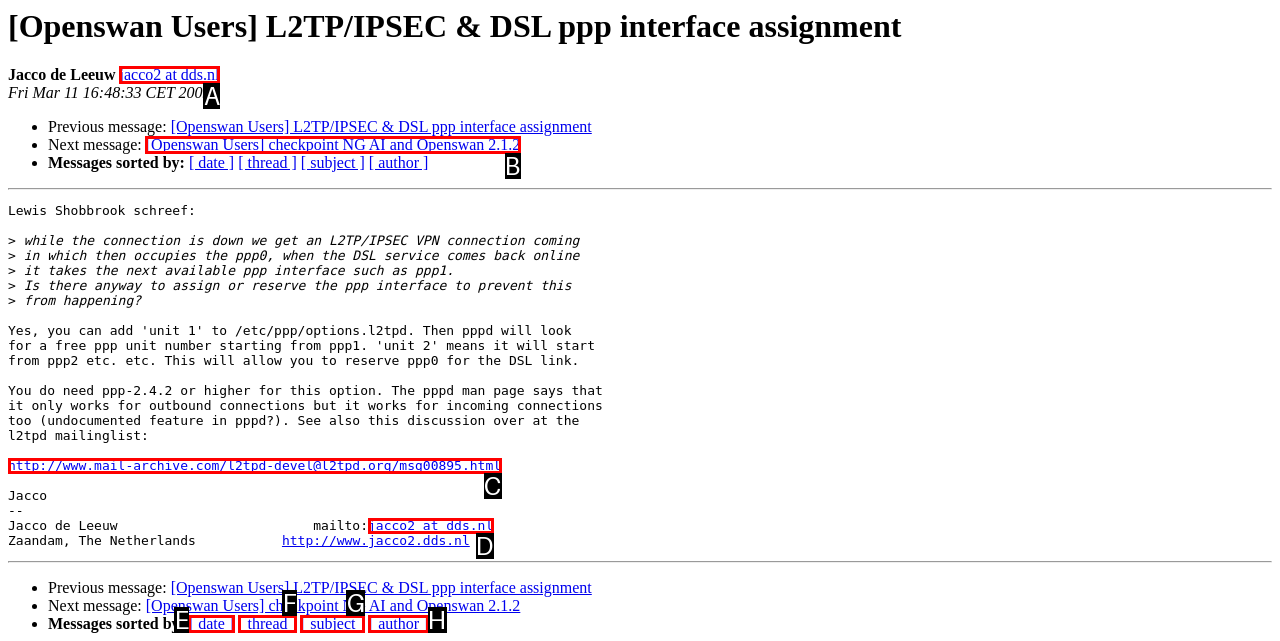Which lettered option matches the following description: [ thread ]
Provide the letter of the matching option directly.

F